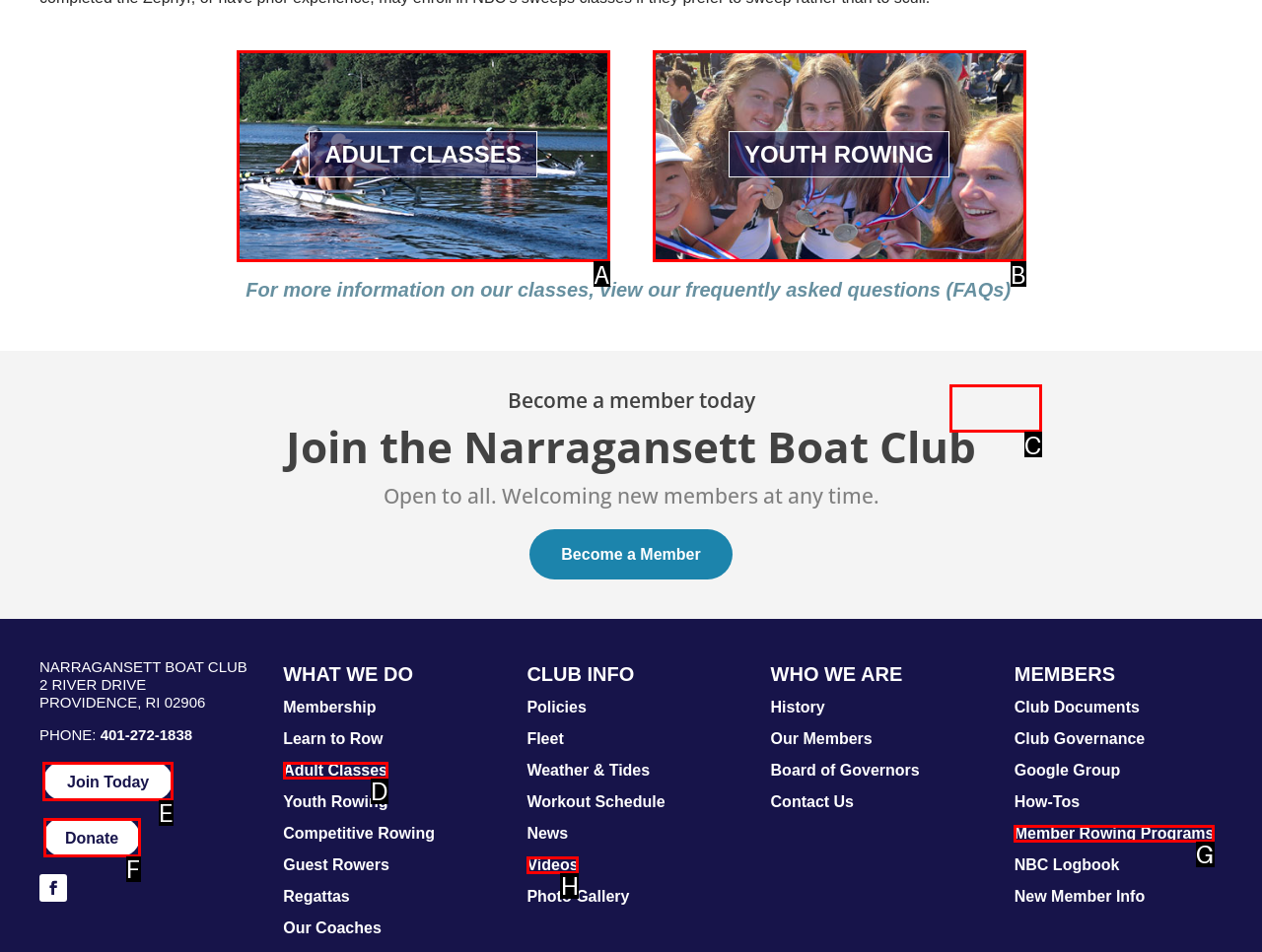To perform the task "Switch language", which UI element's letter should you select? Provide the letter directly.

None